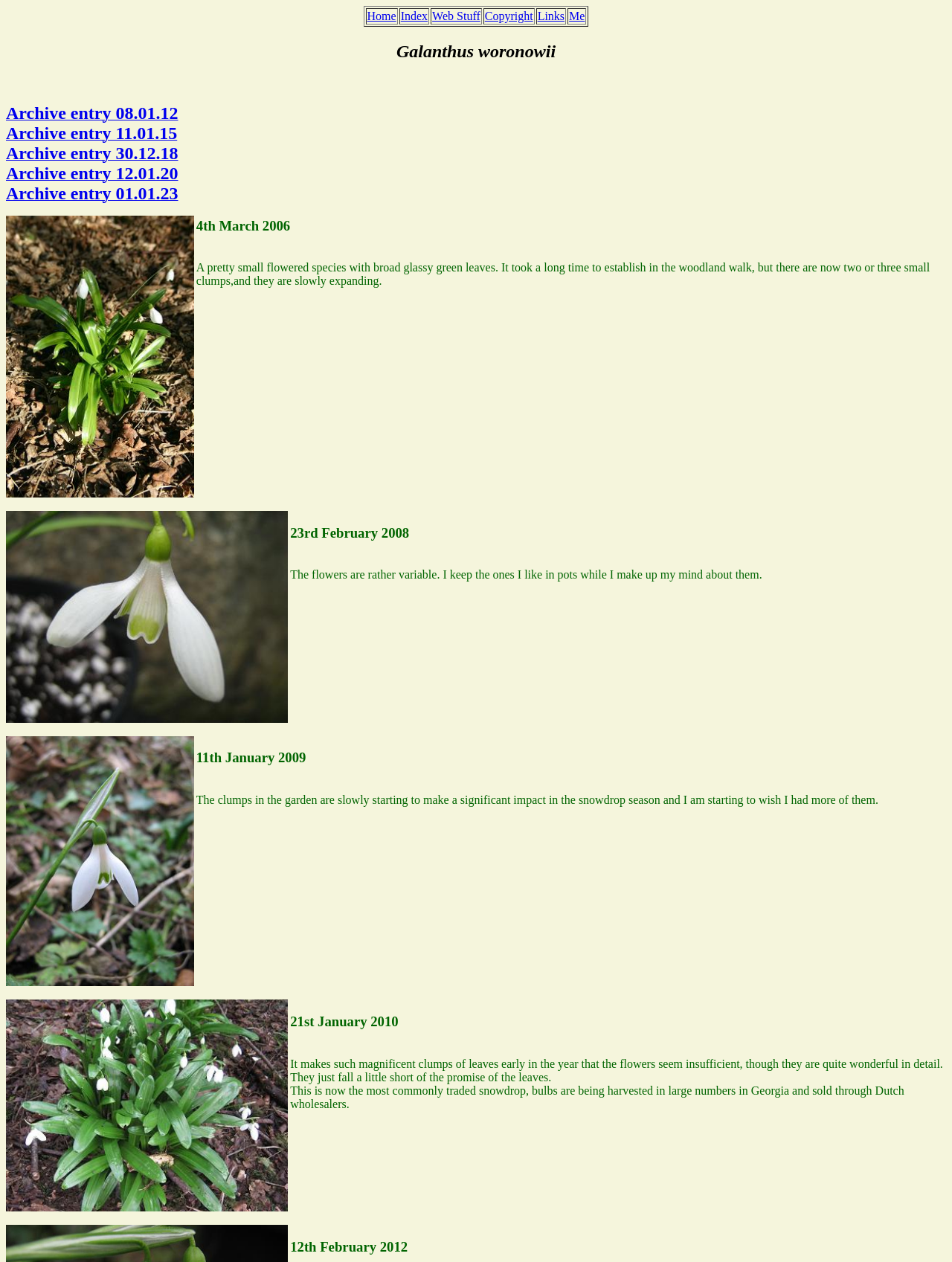Identify the bounding box for the UI element specified in this description: "Web Stuff". The coordinates must be four float numbers between 0 and 1, formatted as [left, top, right, bottom].

[0.454, 0.008, 0.504, 0.018]